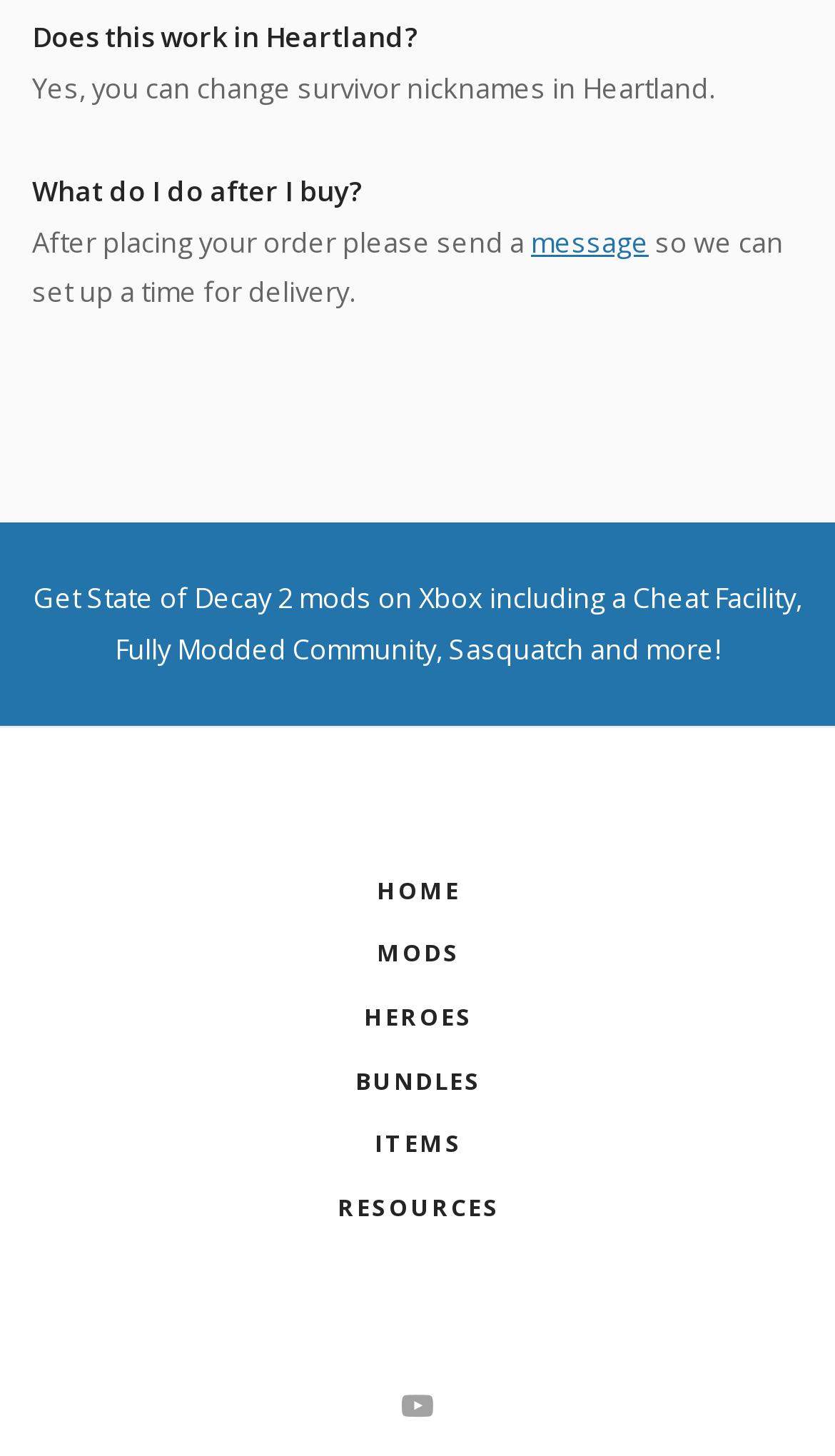Provide the bounding box coordinates of the UI element that matches the description: "Bundles".

[0.038, 0.724, 0.962, 0.759]